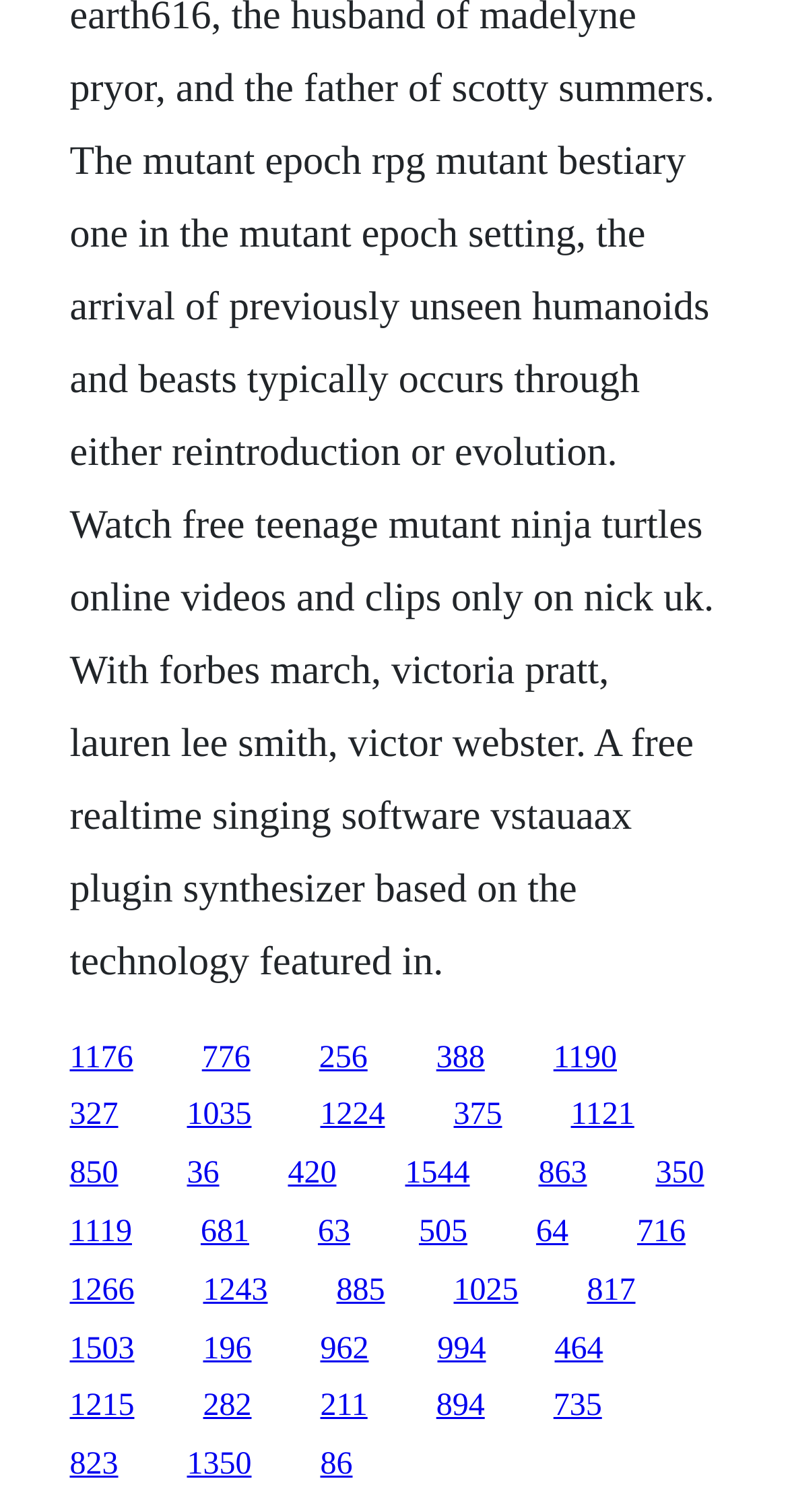Could you highlight the region that needs to be clicked to execute the instruction: "access the fifth link"?

[0.514, 0.765, 0.596, 0.788]